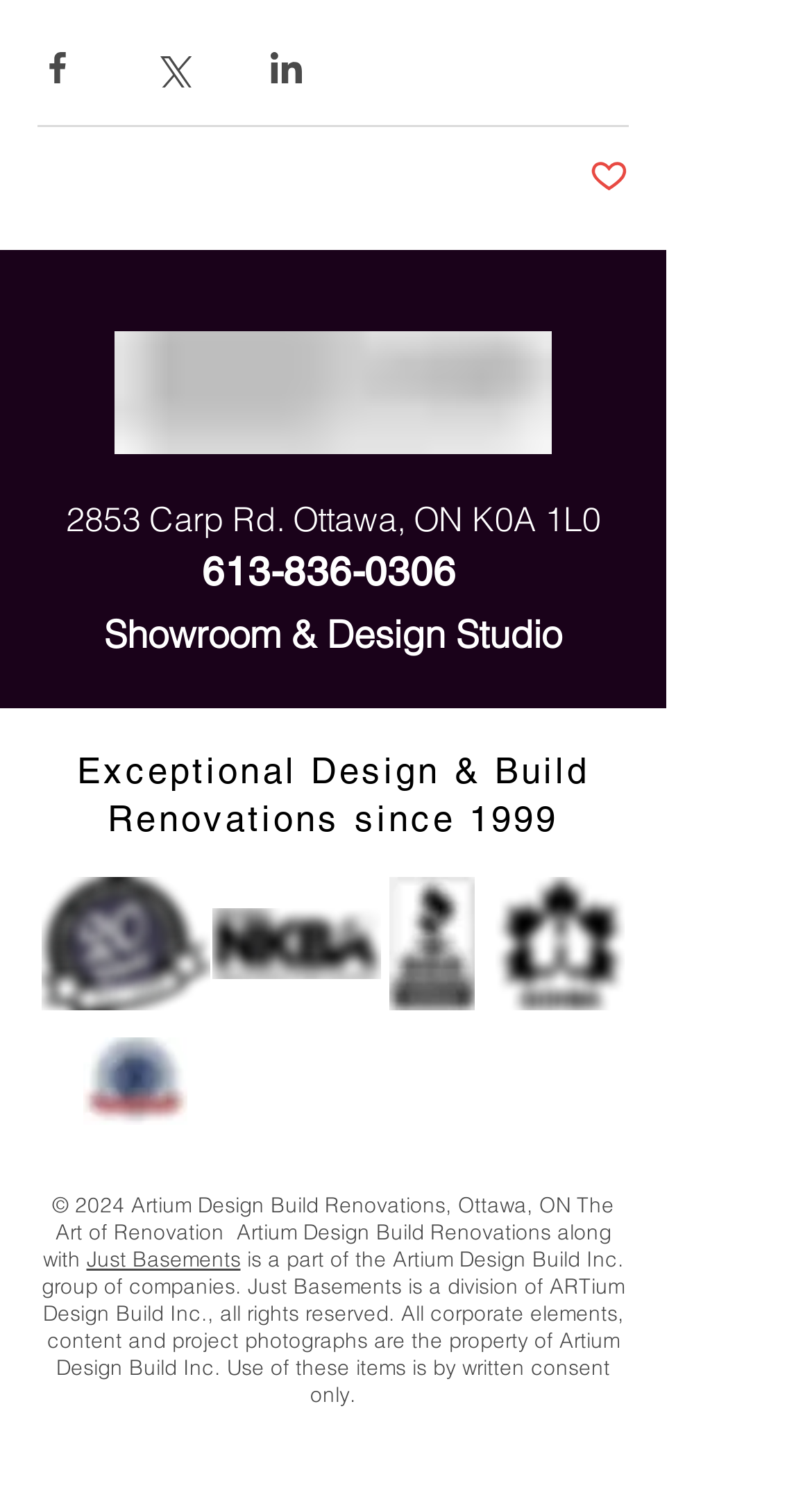Given the content of the image, can you provide a detailed answer to the question?
How many social media links are there?

I counted the number of link elements within the 'Social Bar' list, which are 5 in total.